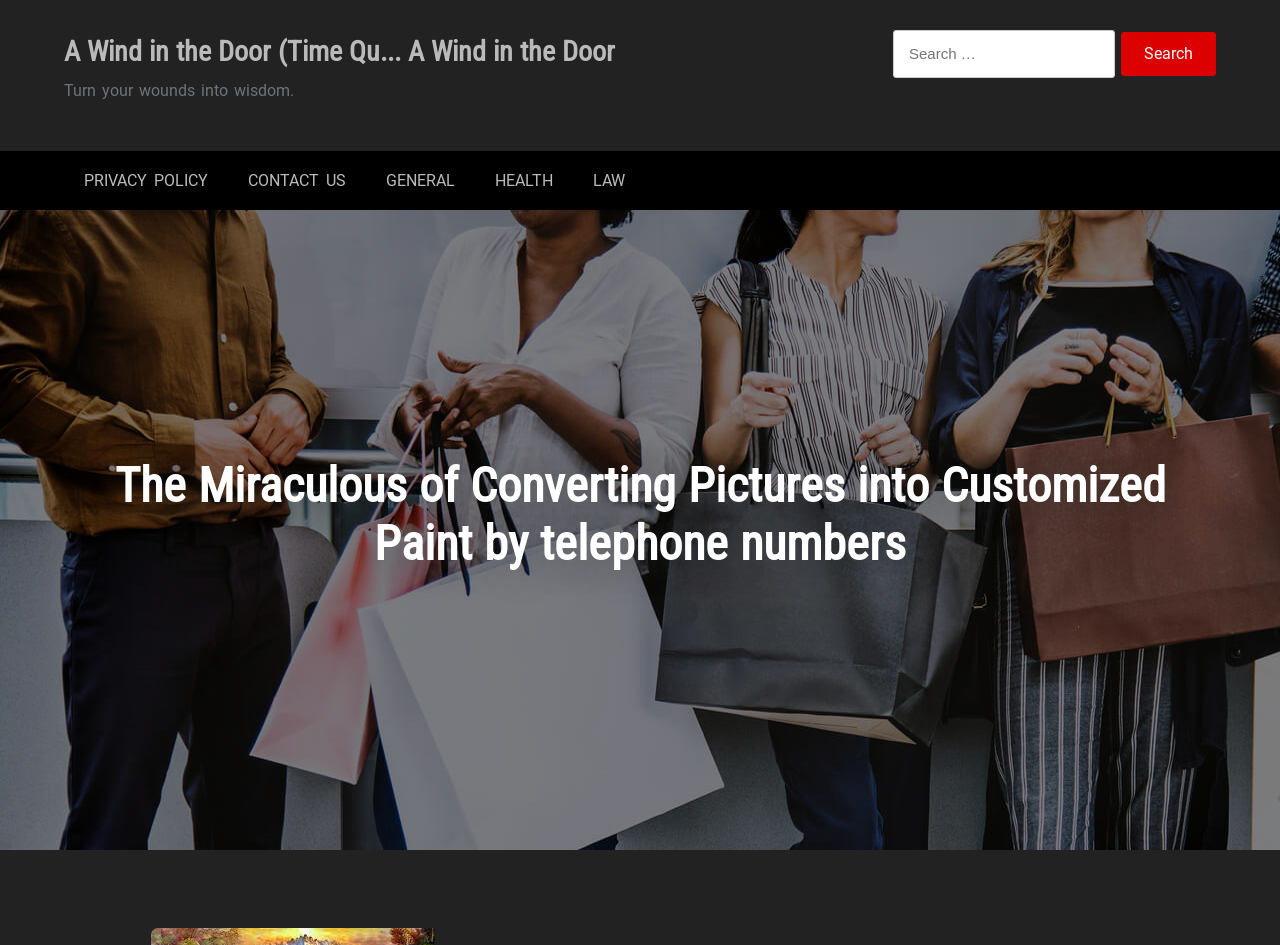How many links are in the footer section?
Use the image to answer the question with a single word or phrase.

5